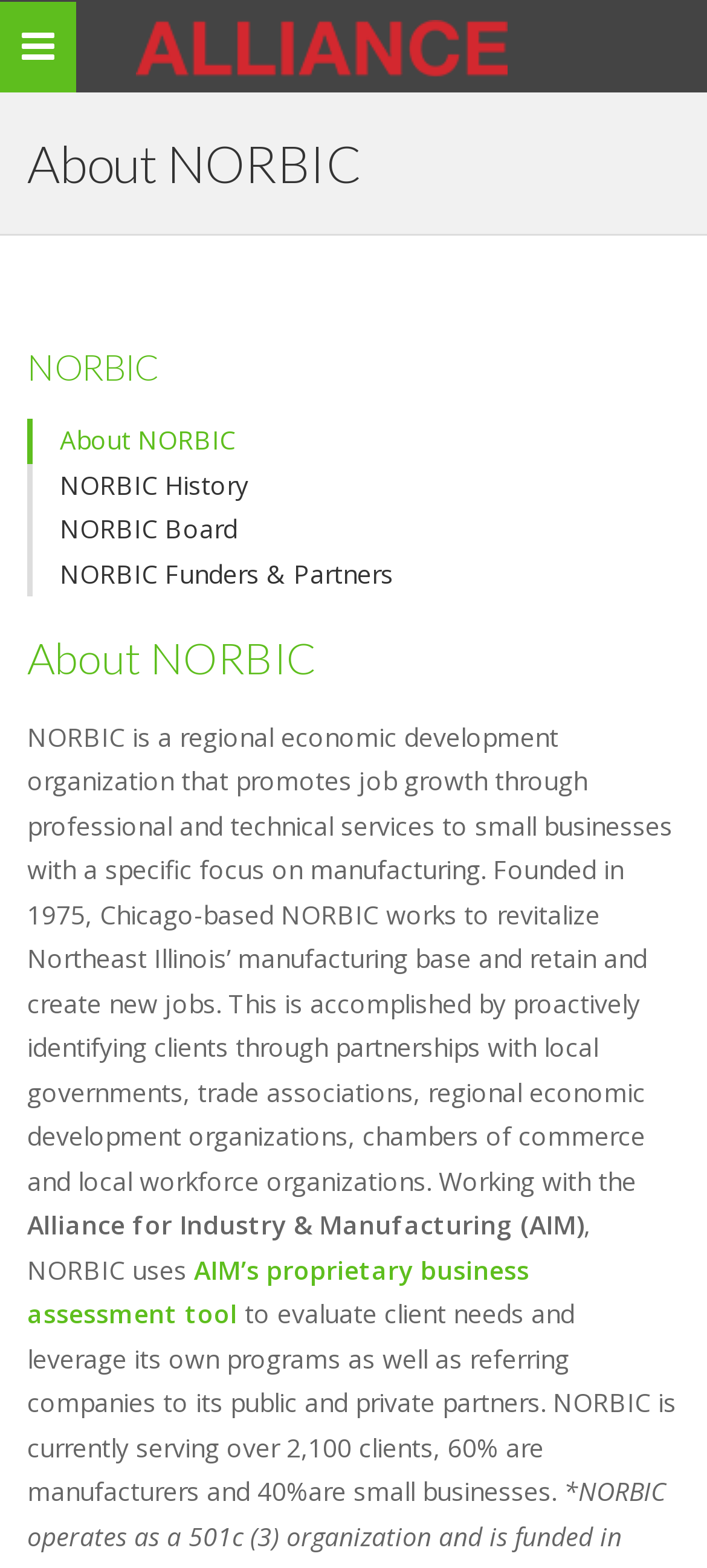Offer a comprehensive description of the webpage’s content and structure.

The webpage is about NORBIC, a regional economic development organization. At the top left, there is a button to toggle navigation, and next to it, there is a link with a logo image. Below these elements, there is a heading that reads "About NORBIC" and a small "Norbic" image to its right. 

Underneath, there is a larger heading that simply says "NORBIC". Below this, there are four links in a vertical list, which are "About NORBIC", "NORBIC History", "NORBIC Board", and "NORBIC Funders & Partners". 

Another "About NORBIC" heading follows, and then a block of text that describes NORBIC's mission and services. The text explains that NORBIC promotes job growth through professional and technical services to small businesses, with a focus on manufacturing. It also mentions the organization's history, its partnerships, and its business assessment tool. 

The text continues to describe NORBIC's services, including its ability to evaluate client needs and refer companies to its partners. Finally, it mentions the number of clients NORBIC is currently serving, with a breakdown of manufacturers and small businesses.